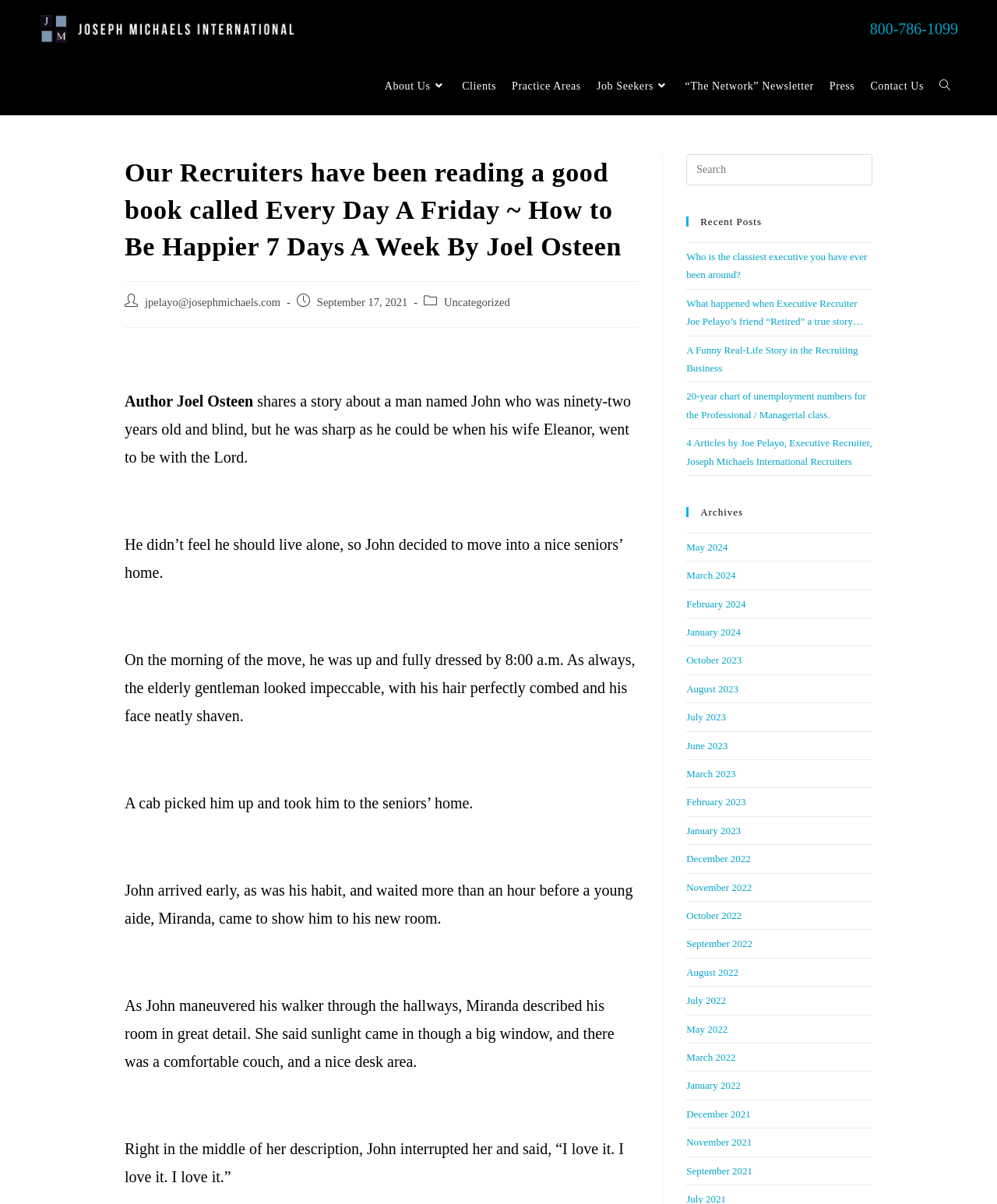Please determine the bounding box coordinates of the element's region to click in order to carry out the following instruction: "Read the recent post 'Who is the classiest executive you have ever been around?'". The coordinates should be four float numbers between 0 and 1, i.e., [left, top, right, bottom].

[0.688, 0.208, 0.87, 0.233]